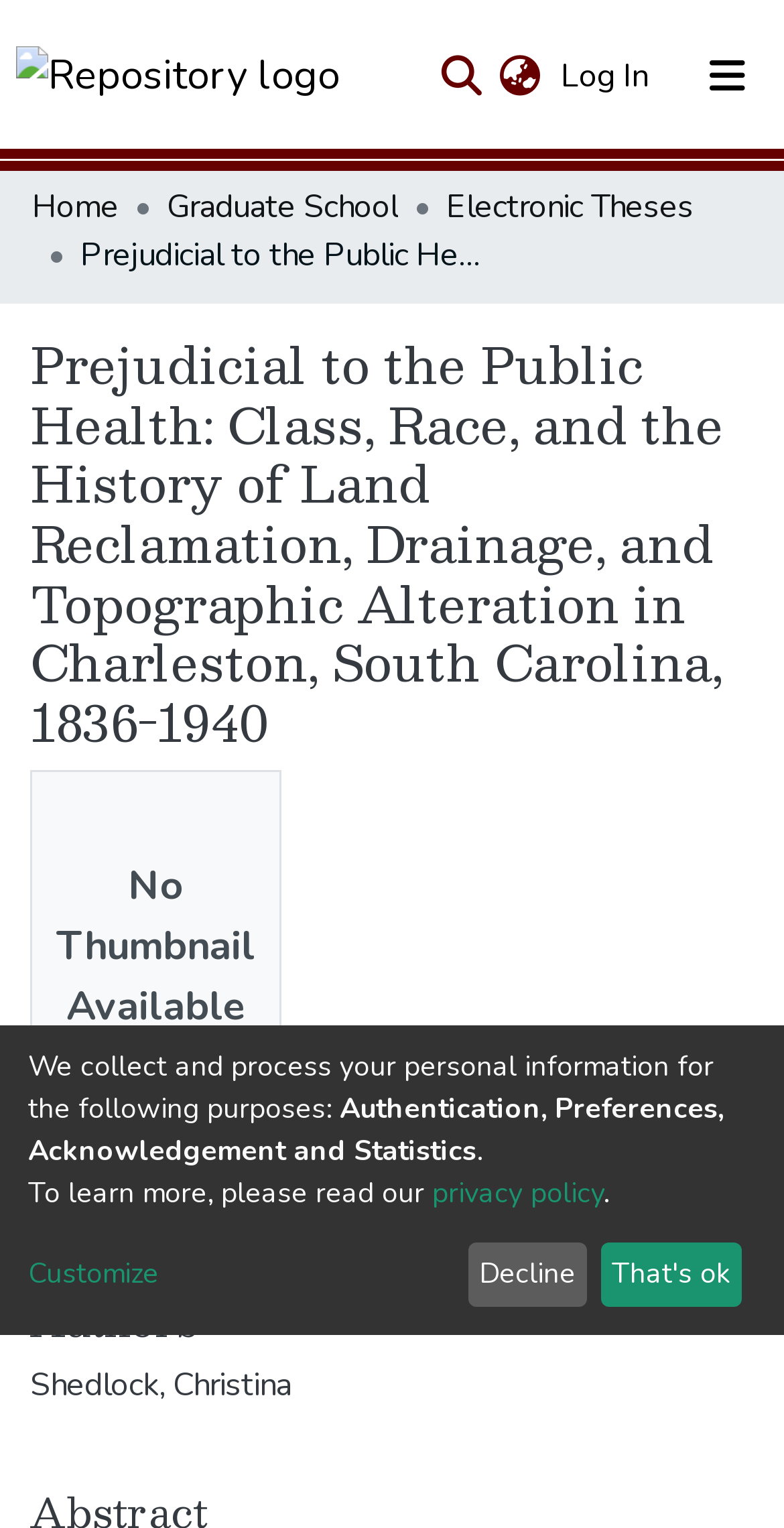What is the name of the repository?
Utilize the image to construct a detailed and well-explained answer.

The repository logo is located at the top left corner of the webpage, and it is a link that can be clicked to navigate to the repository's homepage.